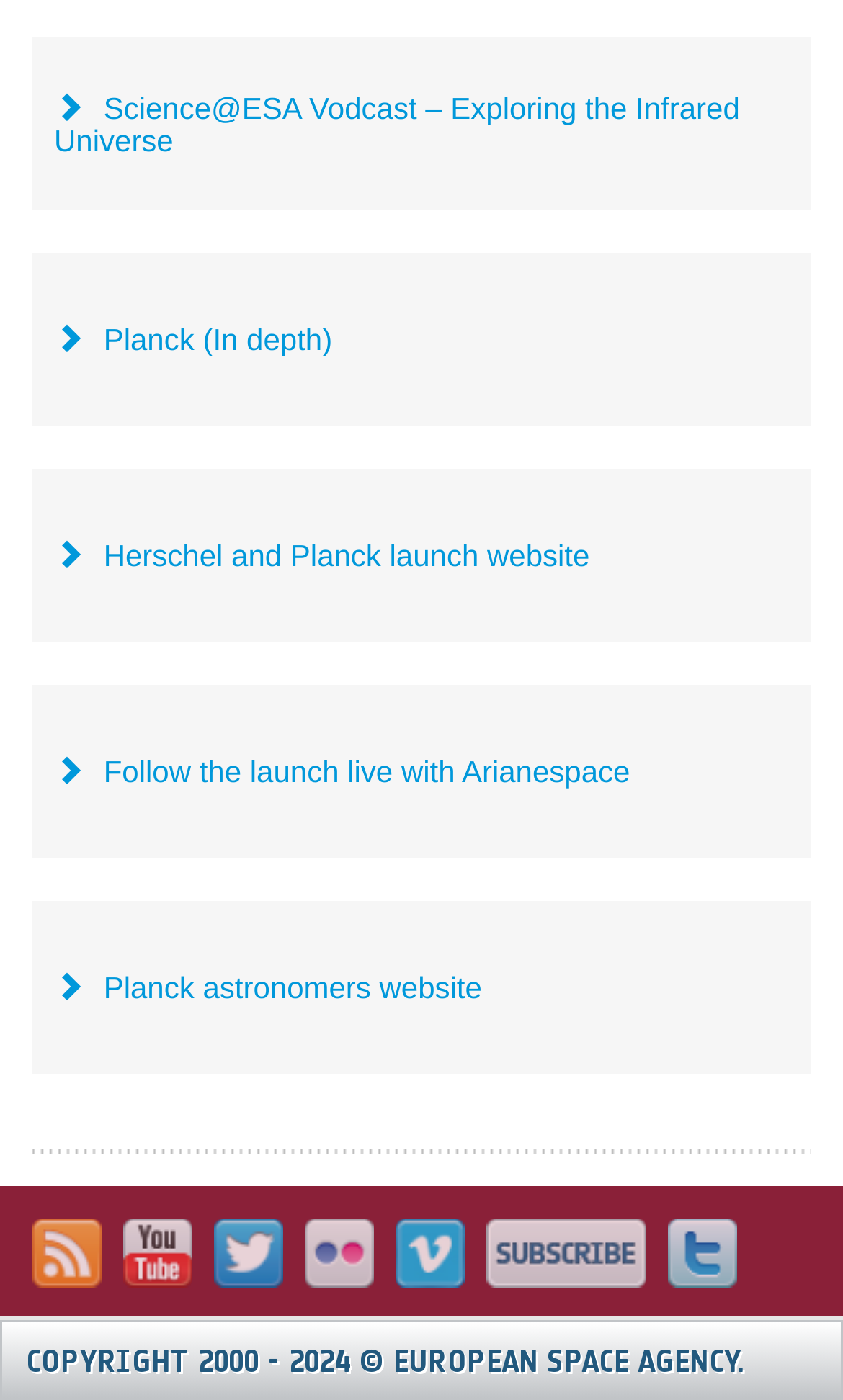Determine the bounding box coordinates for the UI element matching this description: "Herschel and Planck launch website".

[0.038, 0.335, 0.962, 0.458]